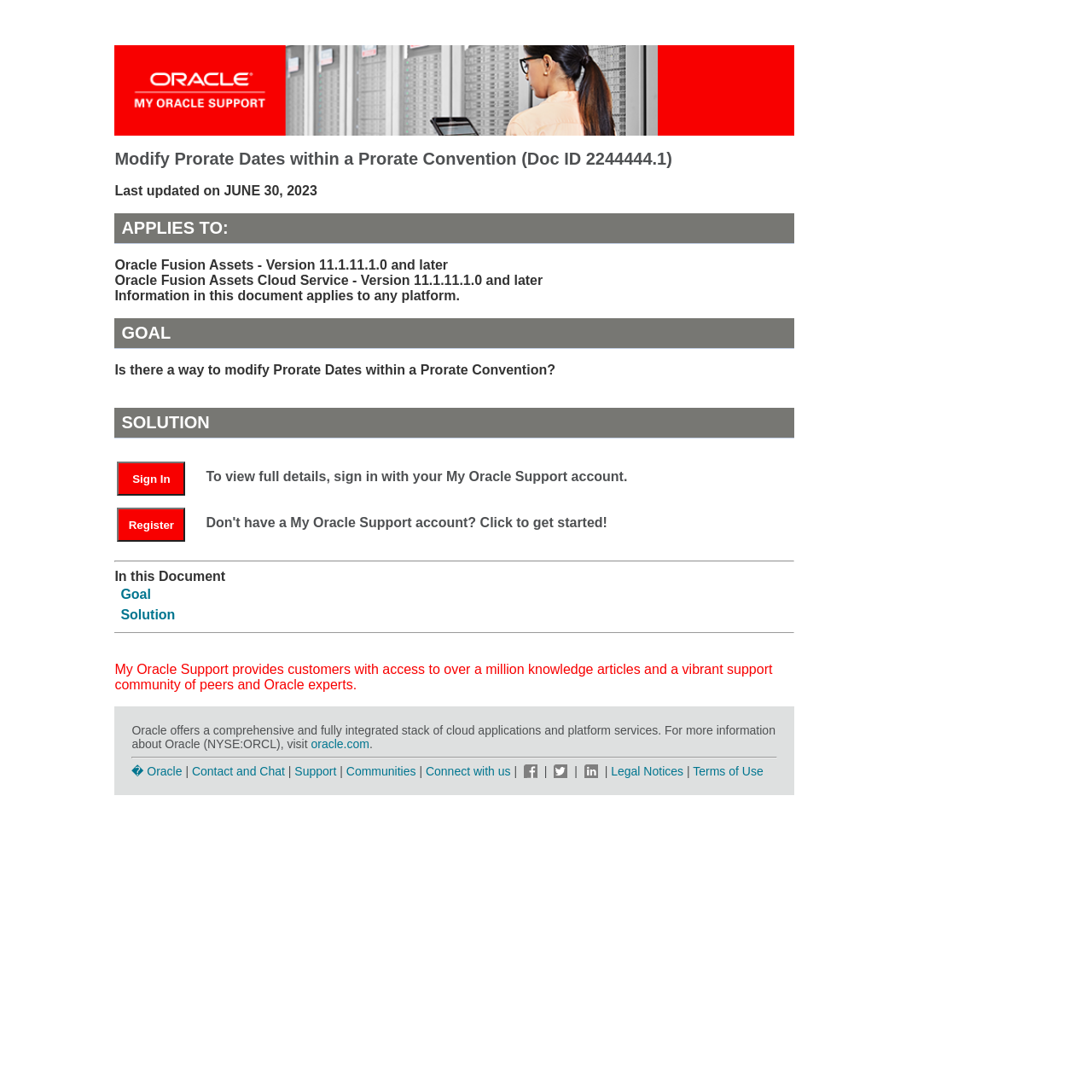What is the company name mentioned in the footer?
Kindly answer the question with as much detail as you can.

I found the answer by looking at the FooterAsNonLandmark element which contains a StaticText element with the text 'Oracle offers a comprehensive and fully integrated stack of cloud applications and platform services. For more information about Oracle (NYSE:ORCL), visit'.